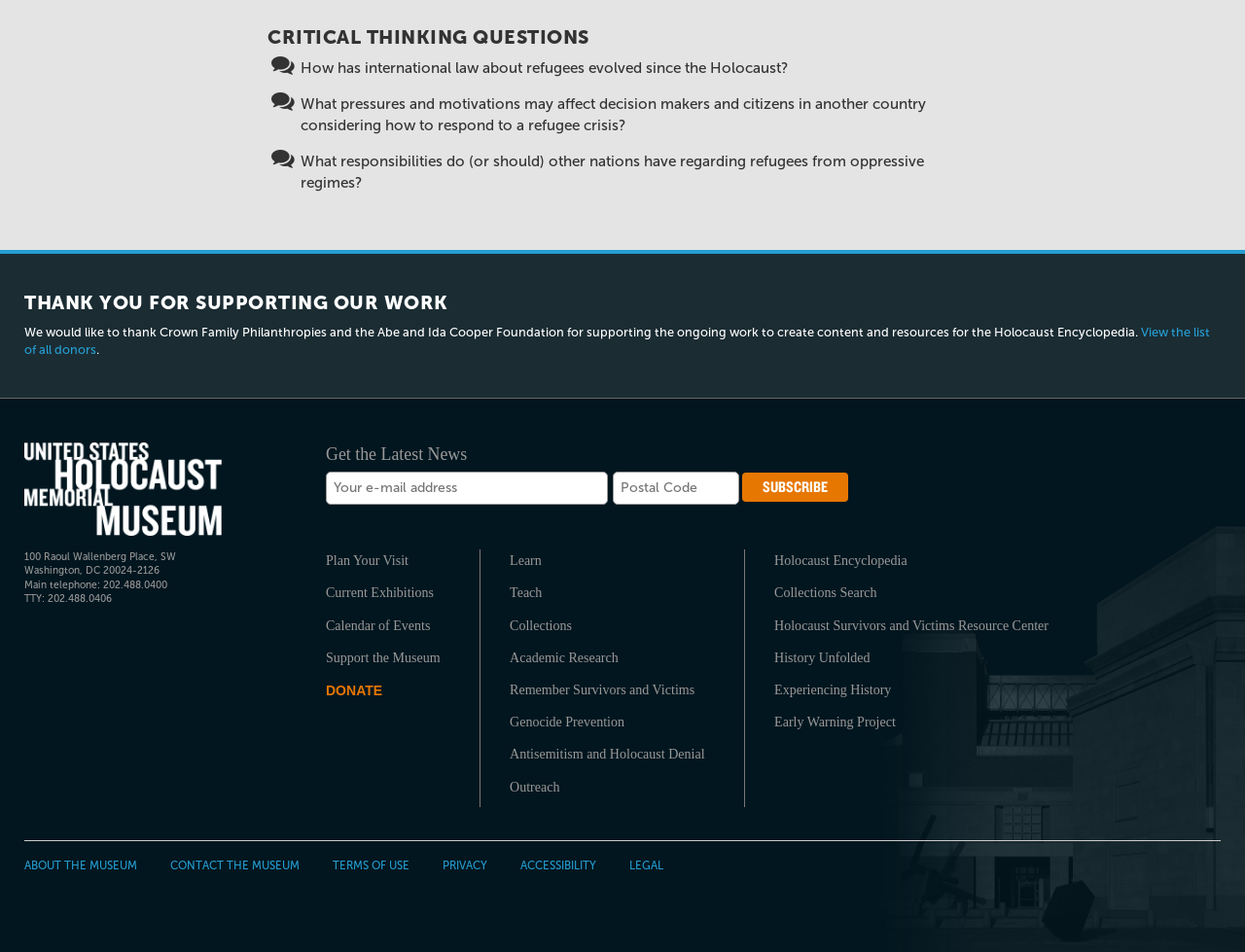Predict the bounding box for the UI component with the following description: "Remember Survivors and Victims".

[0.409, 0.712, 0.574, 0.738]